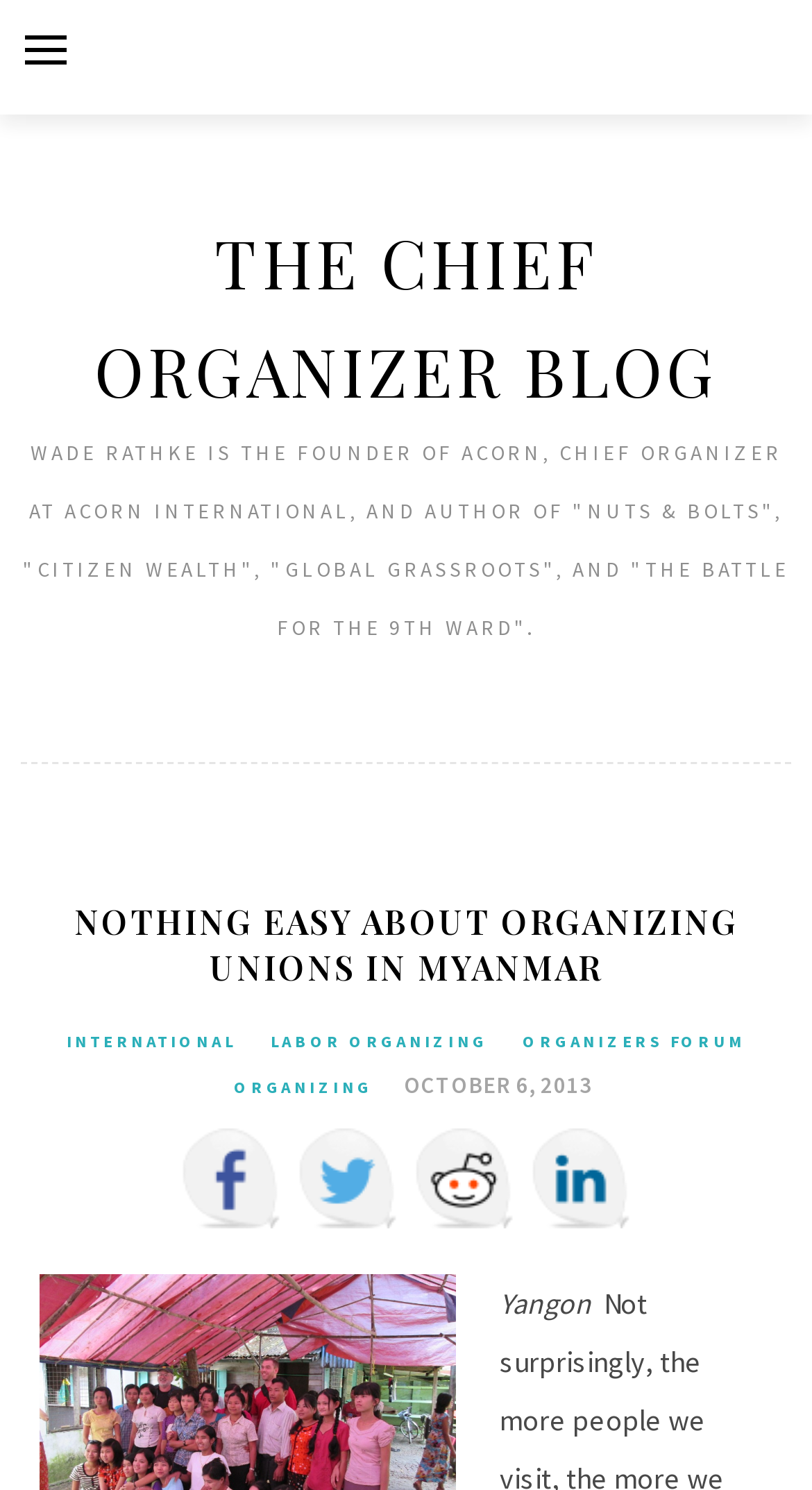Please identify the bounding box coordinates of the area I need to click to accomplish the following instruction: "Share on Facebook".

[0.223, 0.758, 0.346, 0.825]